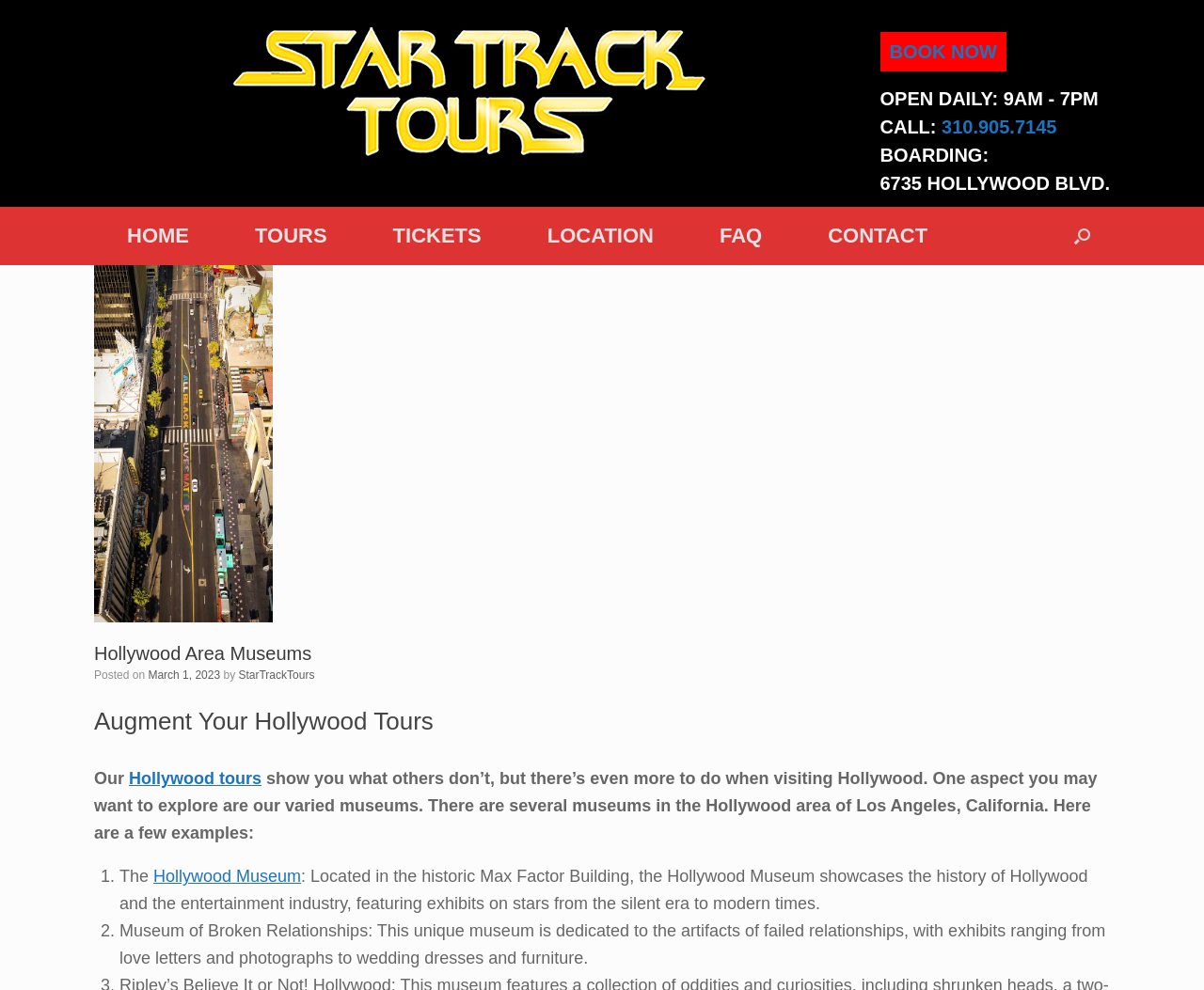Based on the element description March 1, 2023, identify the bounding box coordinates for the UI element. The coordinates should be in the format (top-left x, top-left y, bottom-right x, bottom-right y) and within the 0 to 1 range.

[0.123, 0.675, 0.183, 0.688]